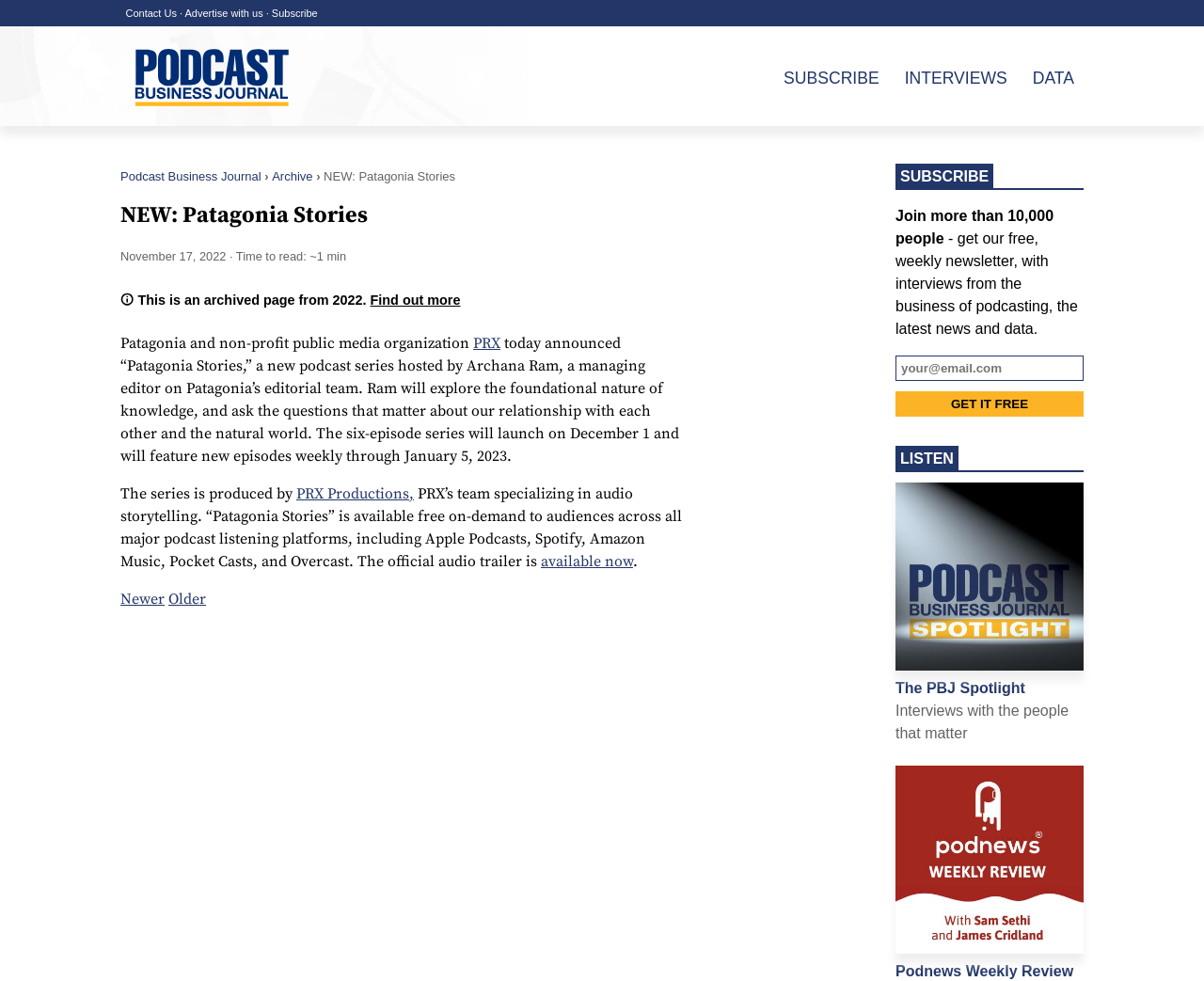Extract the bounding box for the UI element that matches this description: "Podnews Weekly Review".

[0.744, 0.982, 0.892, 0.998]